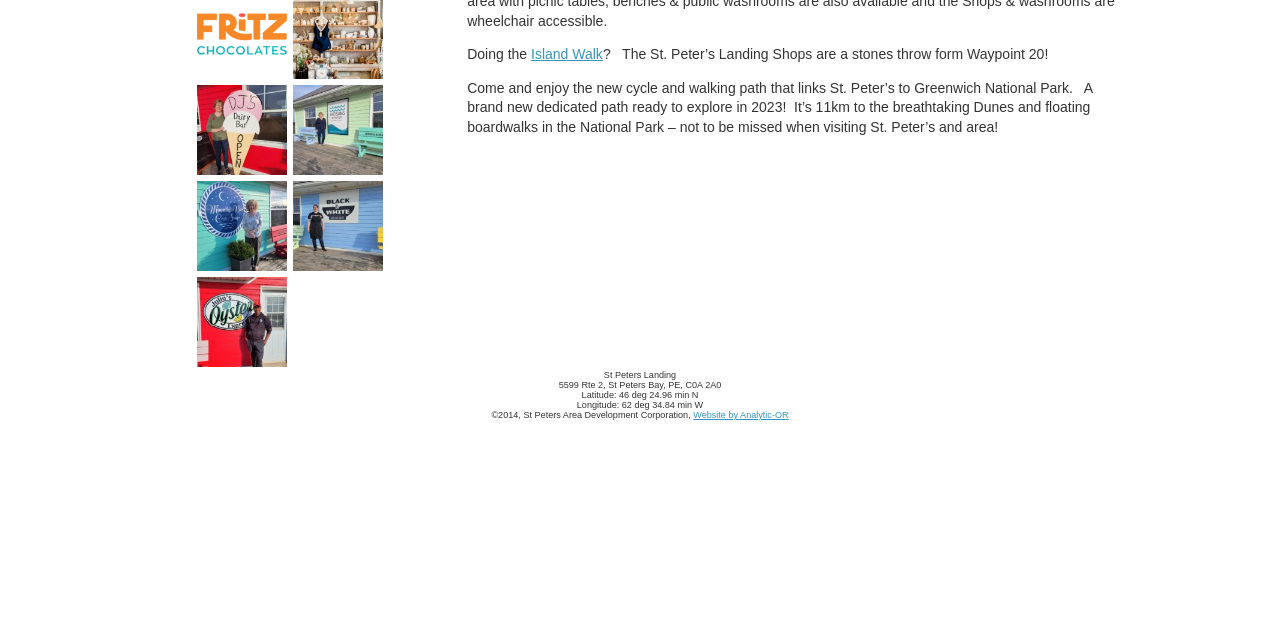From the element description: "Website by Analytic-OR", extract the bounding box coordinates of the UI element. The coordinates should be expressed as four float numbers between 0 and 1, in the order [left, top, right, bottom].

[0.542, 0.641, 0.616, 0.656]